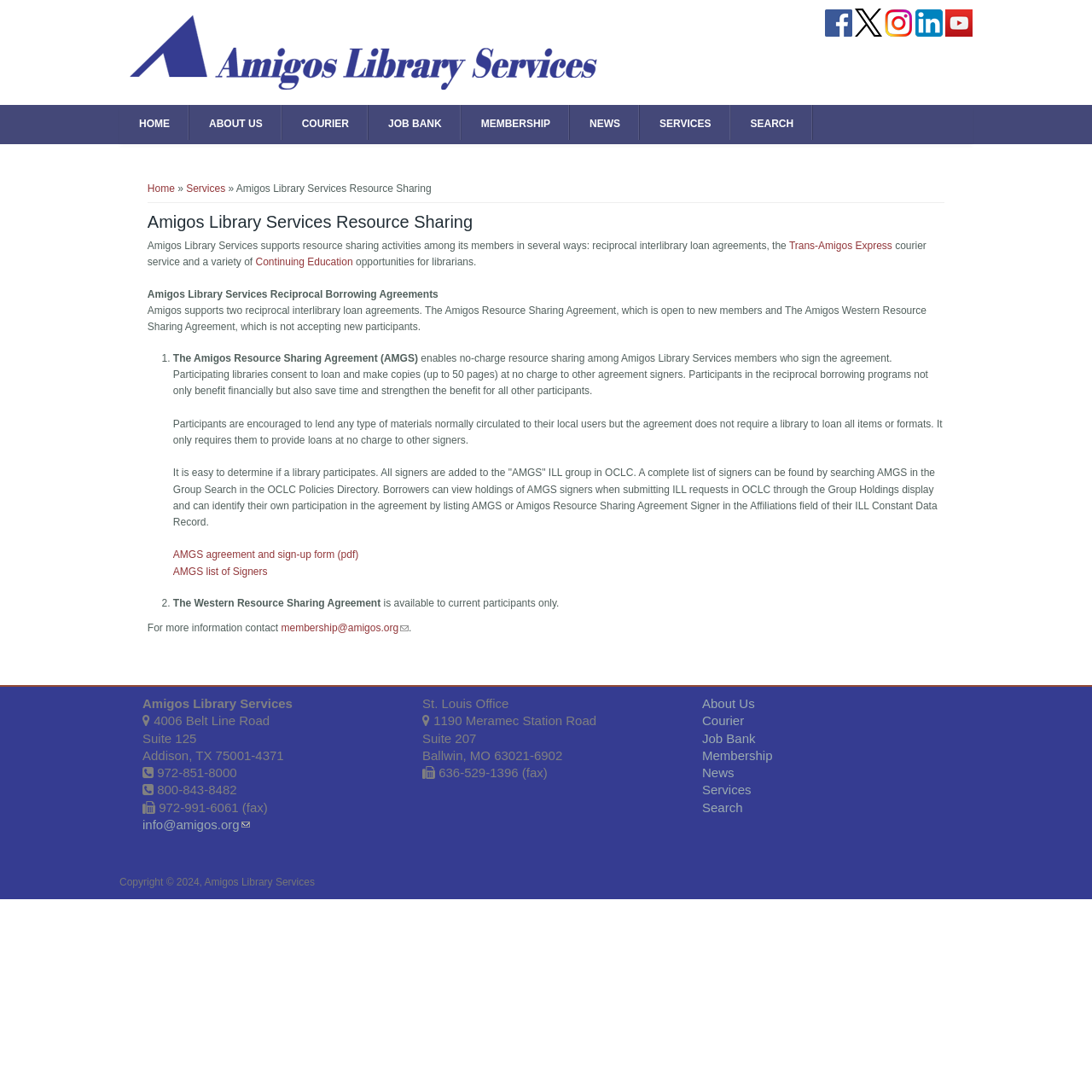Identify and provide the main heading of the webpage.

Amigos Library Services Resource Sharing